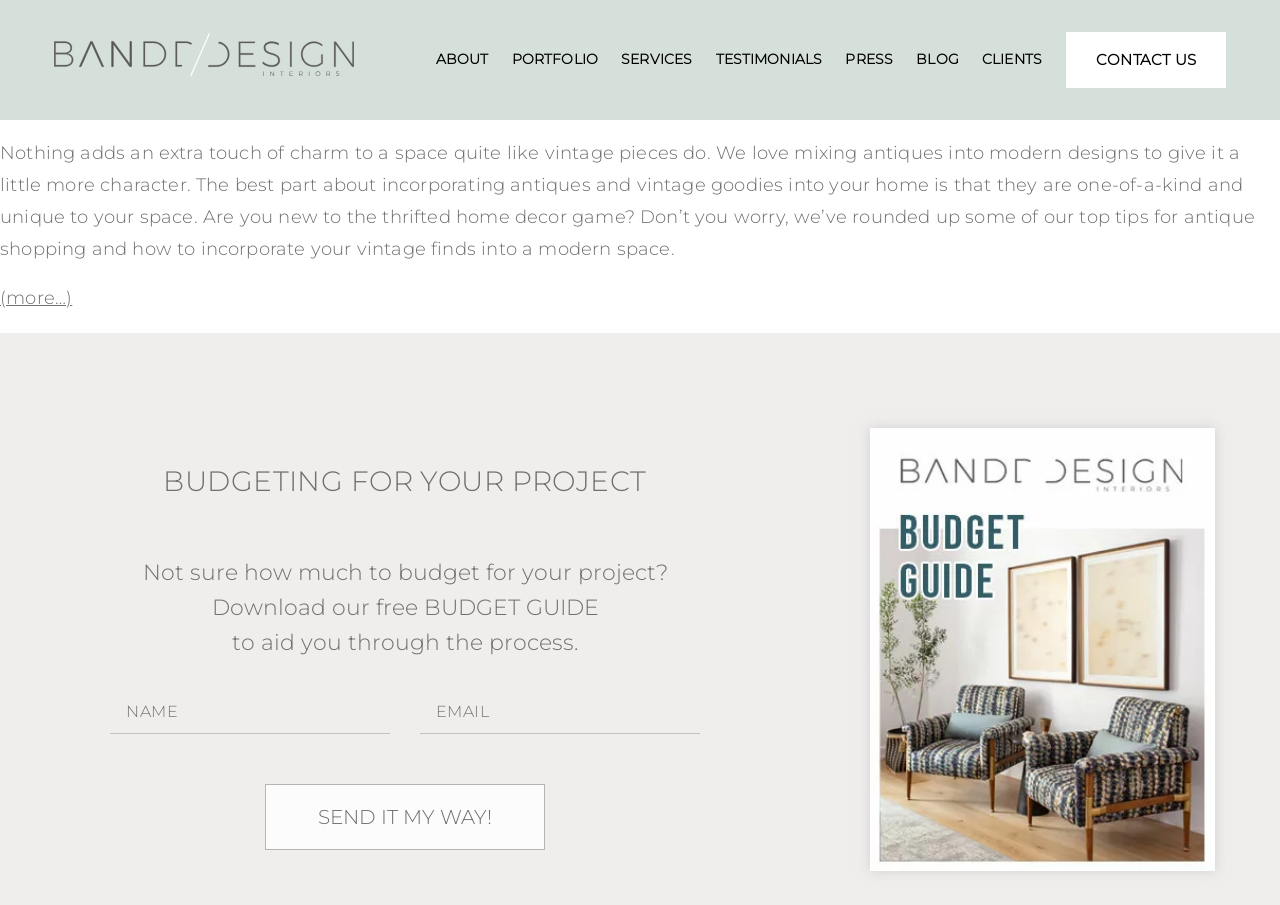Offer a meticulous caption that includes all visible features of the webpage.

The webpage is about Antique Home Decor Archives from bandddesign.com. At the top, there is a logo of Bandd Design Interiors, which is an image linked to the website's homepage. Below the logo, there is a navigation menu with links to different sections of the website, including ABOUT, PORTFOLIO, SERVICES, TESTIMONIALS, PRESS, BLOG, CLIENTS, and CONTACT US.

The main content of the webpage starts with a paragraph of text that discusses the charm of vintage pieces in home decor and provides tips for antique shopping and incorporating vintage finds into modern spaces. Below this text, there is a link to continue reading the article "Old Meets New | Our Tips For Designing With Antiques".

On the right side of the webpage, there is a section dedicated to budgeting for a project. This section features an image of a budget guide, a heading "BUDGETING FOR YOUR PROJECT", and a brief text that asks if the user is unsure about how much to budget for their project. Below this text, there is a call-to-action to download a free budget guide. The user can enter their first name and email address in the provided textboxes to receive the guide. A "SEND IT MY WAY!" button is located below the textboxes.